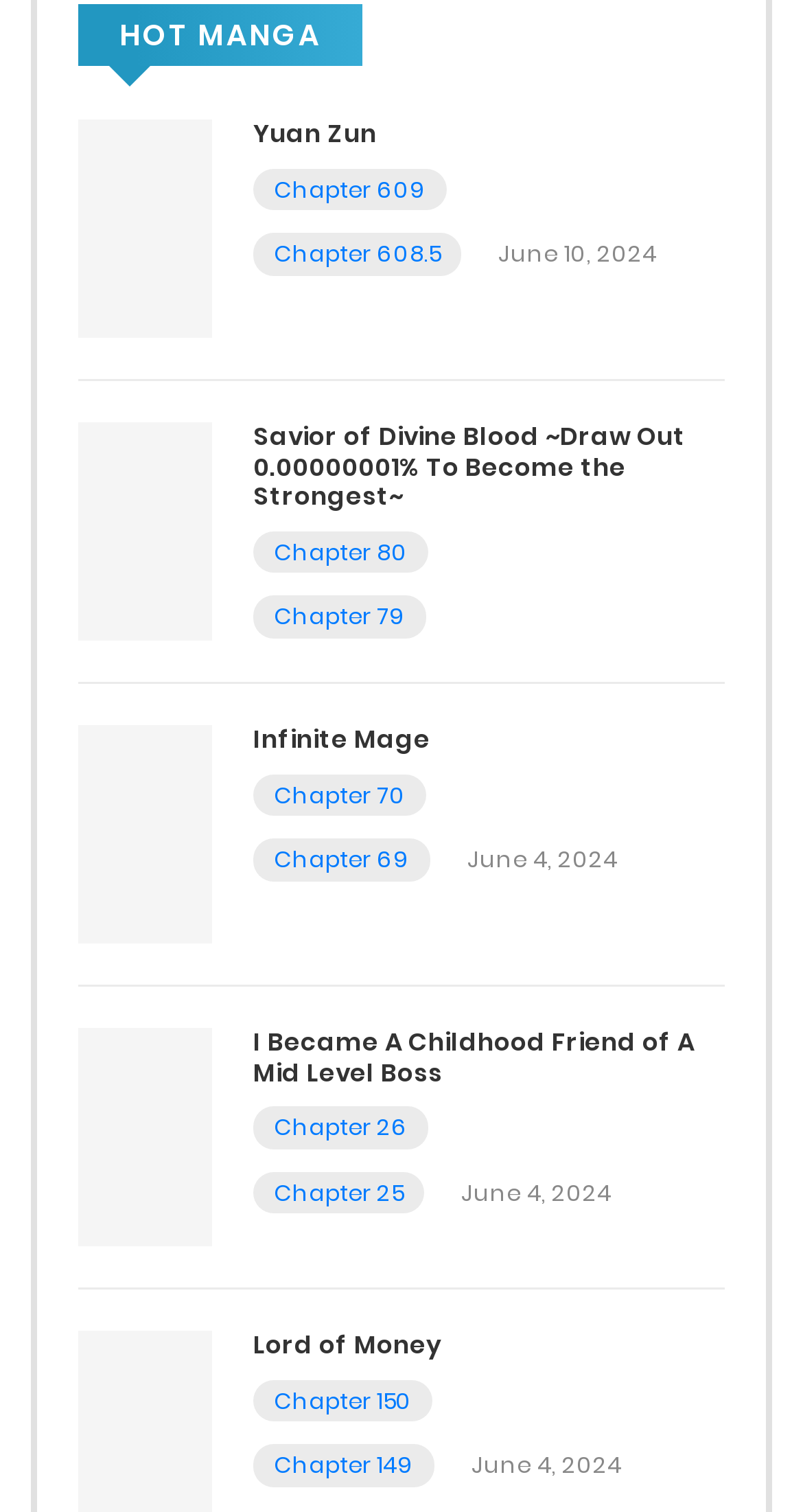What is the latest chapter of 'Yuan Zun'?
Please respond to the question with a detailed and well-explained answer.

I looked for the link with the highest chapter number under the 'Yuan Zun' heading and found 'Chapter 609'.